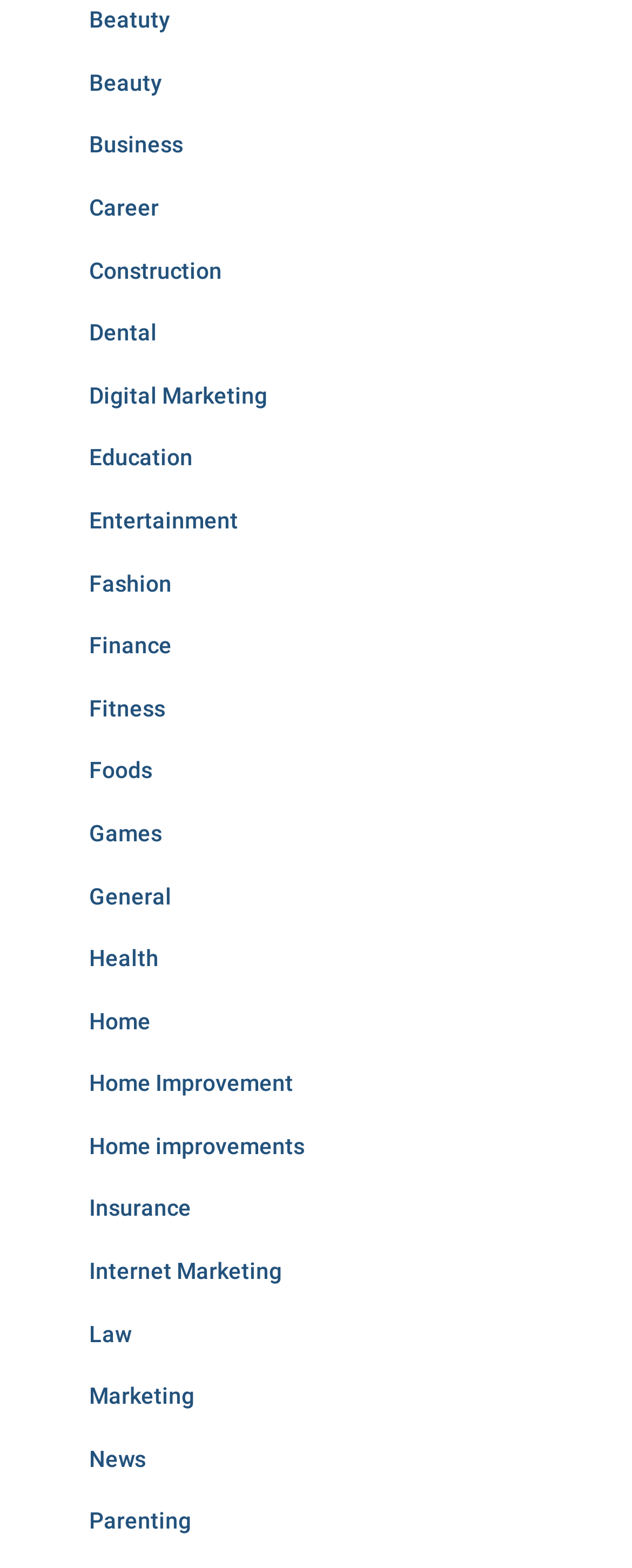Respond to the question below with a single word or phrase:
What is the first category listed on this webpage?

Beauty